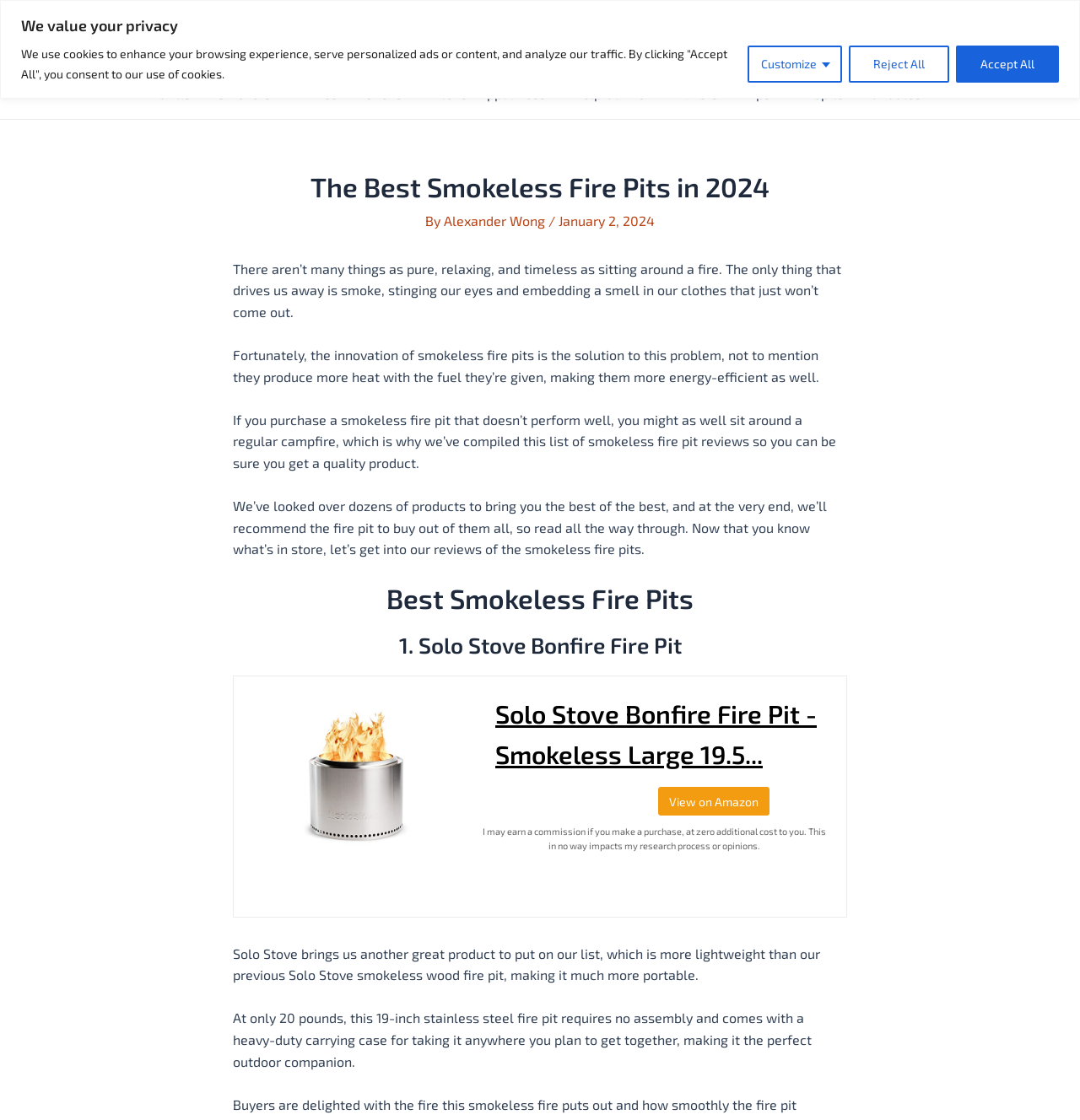With reference to the image, please provide a detailed answer to the following question: What is the weight of the Solo Stove Bonfire Fire Pit?

I found the weight of the Solo Stove Bonfire Fire Pit by reading the text that describes its features, which mentions that it weighs 'only 20 pounds'.